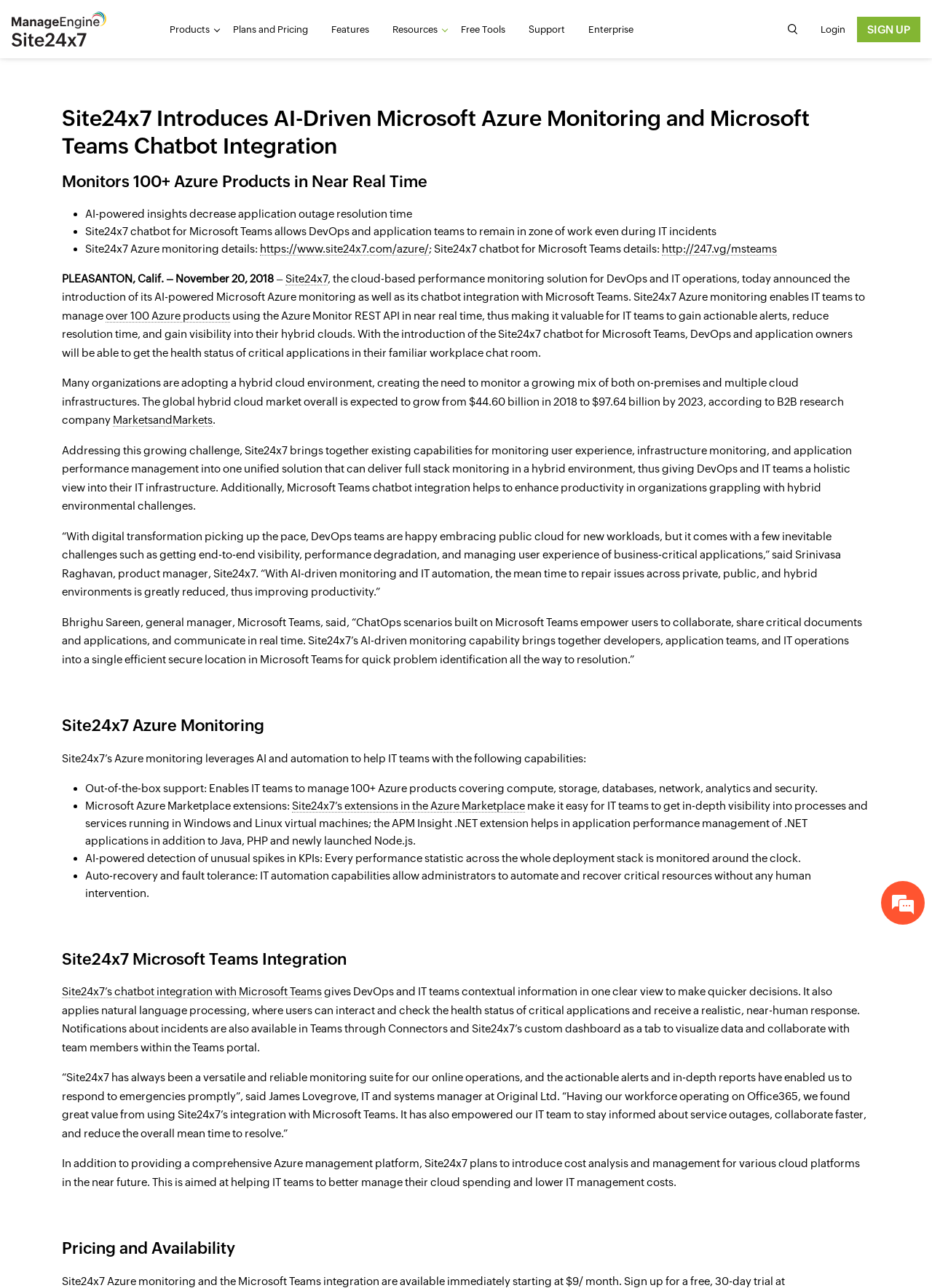Summarize the webpage in an elaborate manner.

This webpage is about Site24x7, a cloud-based performance monitoring solution for DevOps and IT operations. At the top, there is a logo of ManageEngine Site24x7, followed by a navigation menu with links to "Products", "Plans and Pricing", "Features", "Resources", "Free Tools", "Support", and "Enterprise". On the right side, there is a search box and a "Login" and "SIGN UP" button.

The main content of the webpage is divided into several sections. The first section has a heading "Site24x7 Introduces AI-Driven Microsoft Azure Monitoring and Microsoft Teams Chatbot Integration" and describes the introduction of AI-powered Microsoft Azure monitoring and chatbot integration with Microsoft Teams. Below this, there are three bullet points highlighting the benefits of this integration, including AI-powered insights, chatbot for Microsoft Teams, and Azure monitoring details.

The next section has a heading "Monitors 100+ Azure Products in Near Real Time" and describes the features of Site24x7 Azure monitoring, including AI-powered insights, monitoring of over 100 Azure products, and chatbot integration with Microsoft Teams. There are also links to learn more about Azure monitoring and the chatbot integration.

The following sections provide more information about the benefits of using Site24x7, including the ability to manage hybrid clouds, reduce resolution time, and gain visibility into IT infrastructure. There are also quotes from product managers and general managers of Site24x7 and Microsoft Teams, respectively.

The webpage also has sections dedicated to Site24x7 Azure Monitoring and Site24x7 Microsoft Teams Integration, which provide more detailed information about these features. Additionally, there is a section with a heading "Pricing and Availability" that describes the pricing of Site24x7 Azure monitoring and the Microsoft Teams integration, starting at $9/month.

At the bottom of the webpage, there is a call-to-action to sign up for a free 30-day trial, as well as a "We are online!" message and a "How can we help?" paragraph.